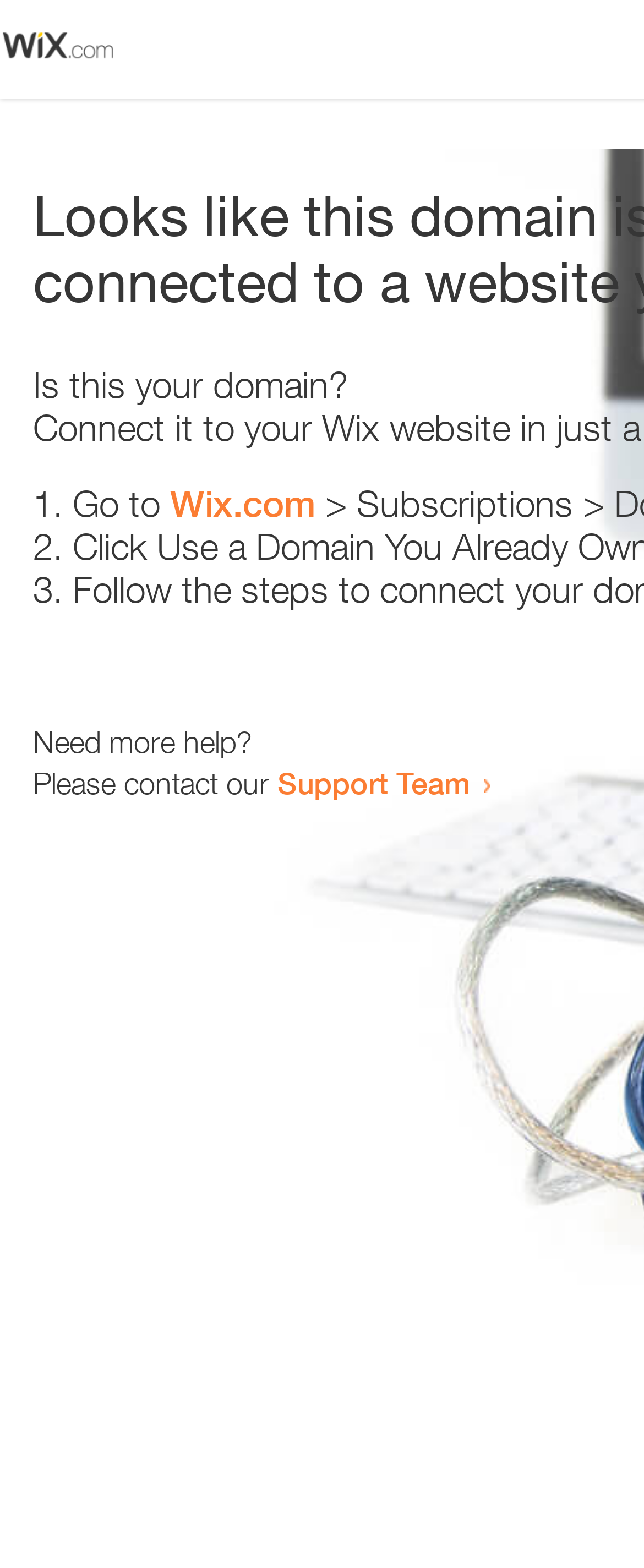Please provide the bounding box coordinate of the region that matches the element description: Support Team. Coordinates should be in the format (top-left x, top-left y, bottom-right x, bottom-right y) and all values should be between 0 and 1.

[0.431, 0.488, 0.731, 0.511]